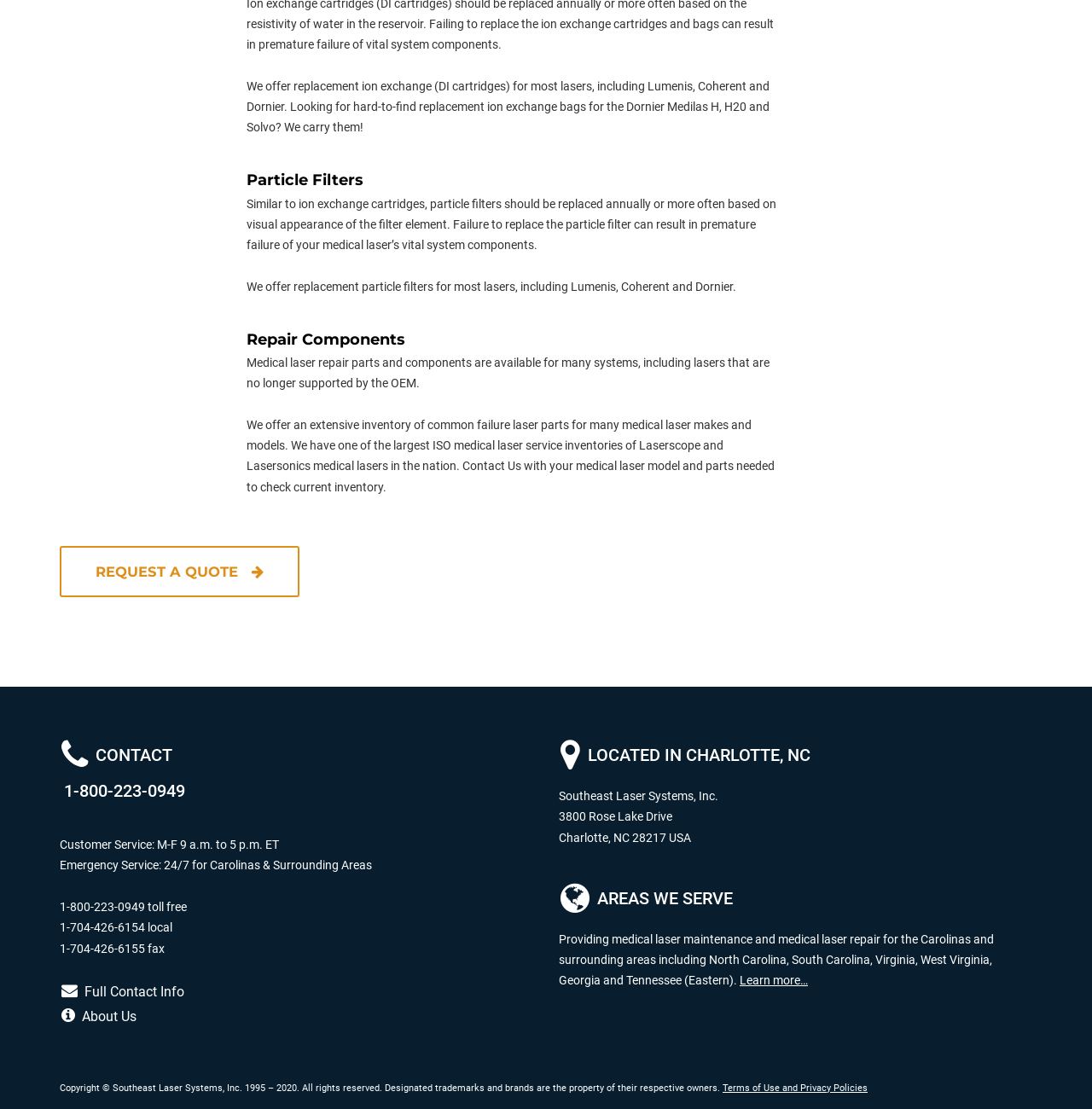Please identify the bounding box coordinates of the element that needs to be clicked to execute the following command: "Request a quote". Provide the bounding box using four float numbers between 0 and 1, formatted as [left, top, right, bottom].

[0.055, 0.492, 0.274, 0.539]